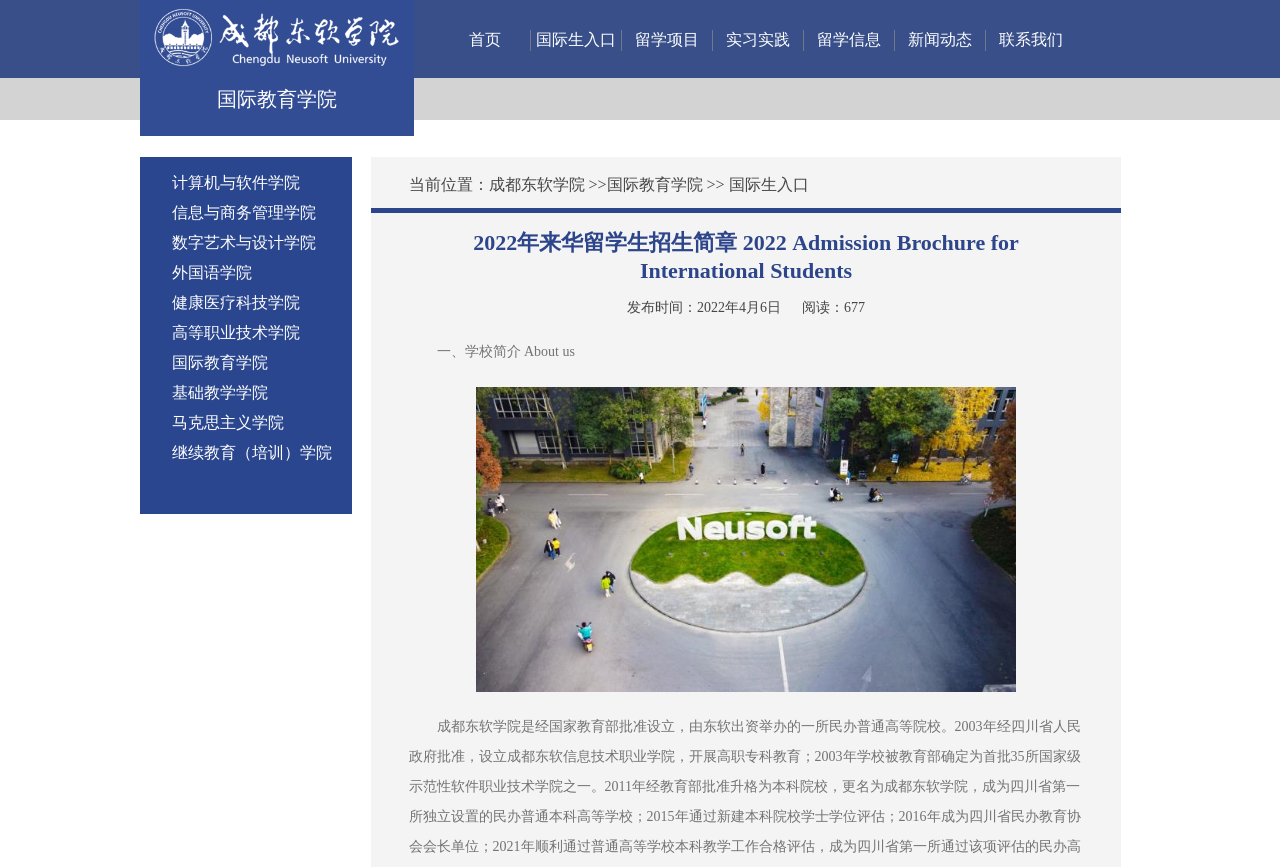Please find the bounding box coordinates of the section that needs to be clicked to achieve this instruction: "View the international student entrance".

[0.419, 0.036, 0.481, 0.055]